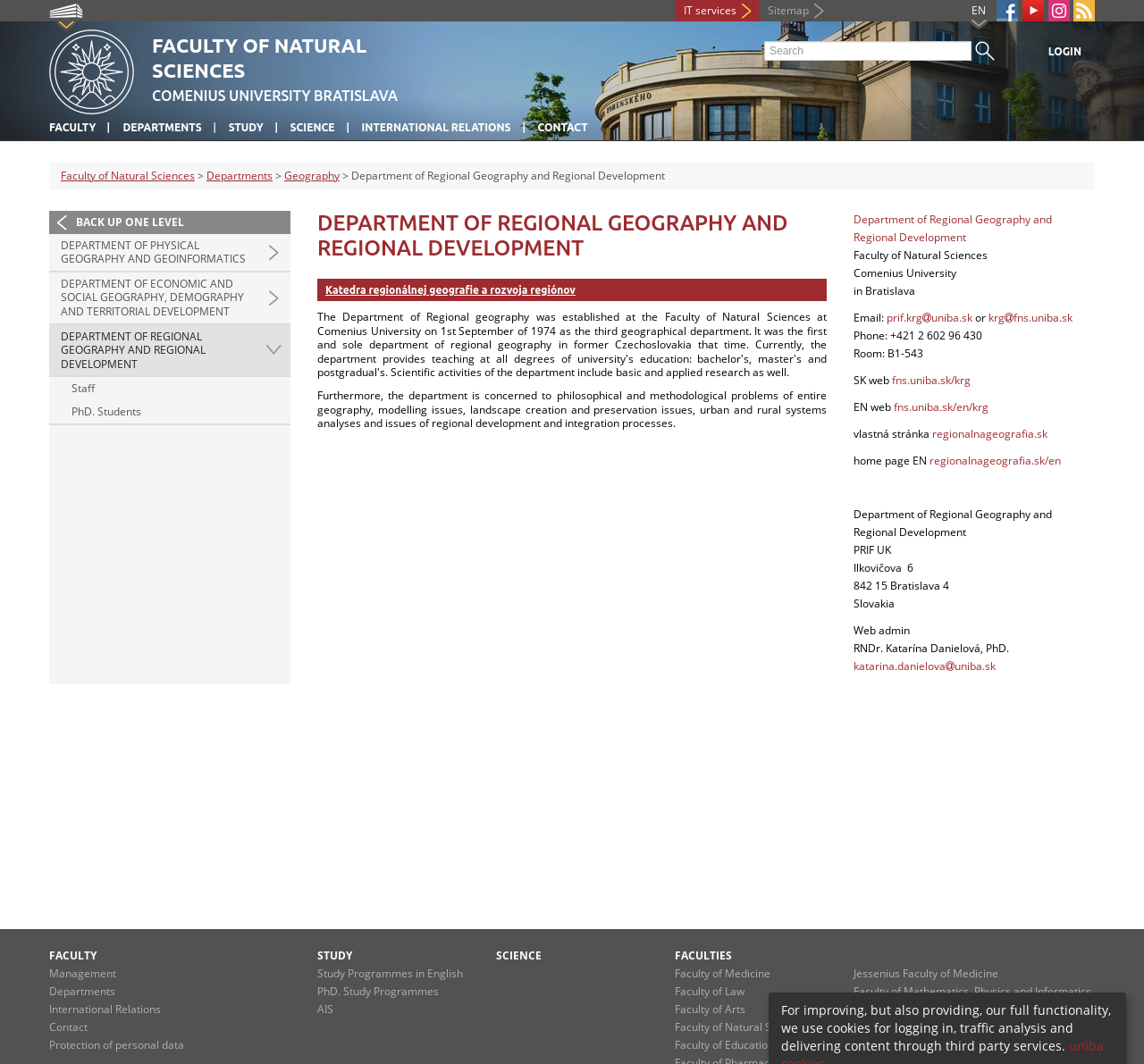Please provide the bounding box coordinate of the region that matches the element description: Search. Coordinates should be in the format (top-left x, top-left y, bottom-right x, bottom-right y) and all values should be between 0 and 1.

None